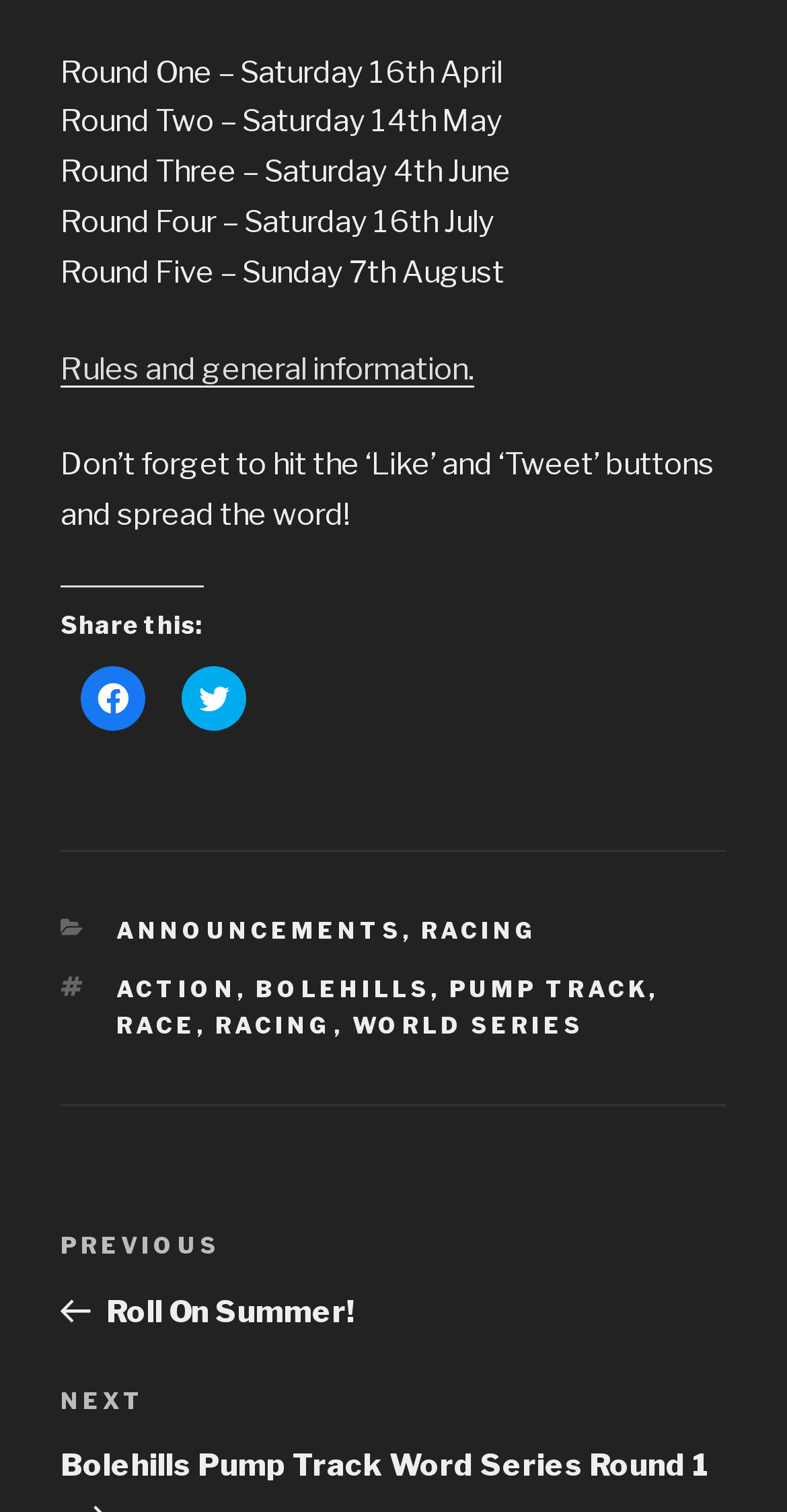Please locate the bounding box coordinates of the element's region that needs to be clicked to follow the instruction: "View rules and general information". The bounding box coordinates should be provided as four float numbers between 0 and 1, i.e., [left, top, right, bottom].

[0.077, 0.232, 0.603, 0.256]